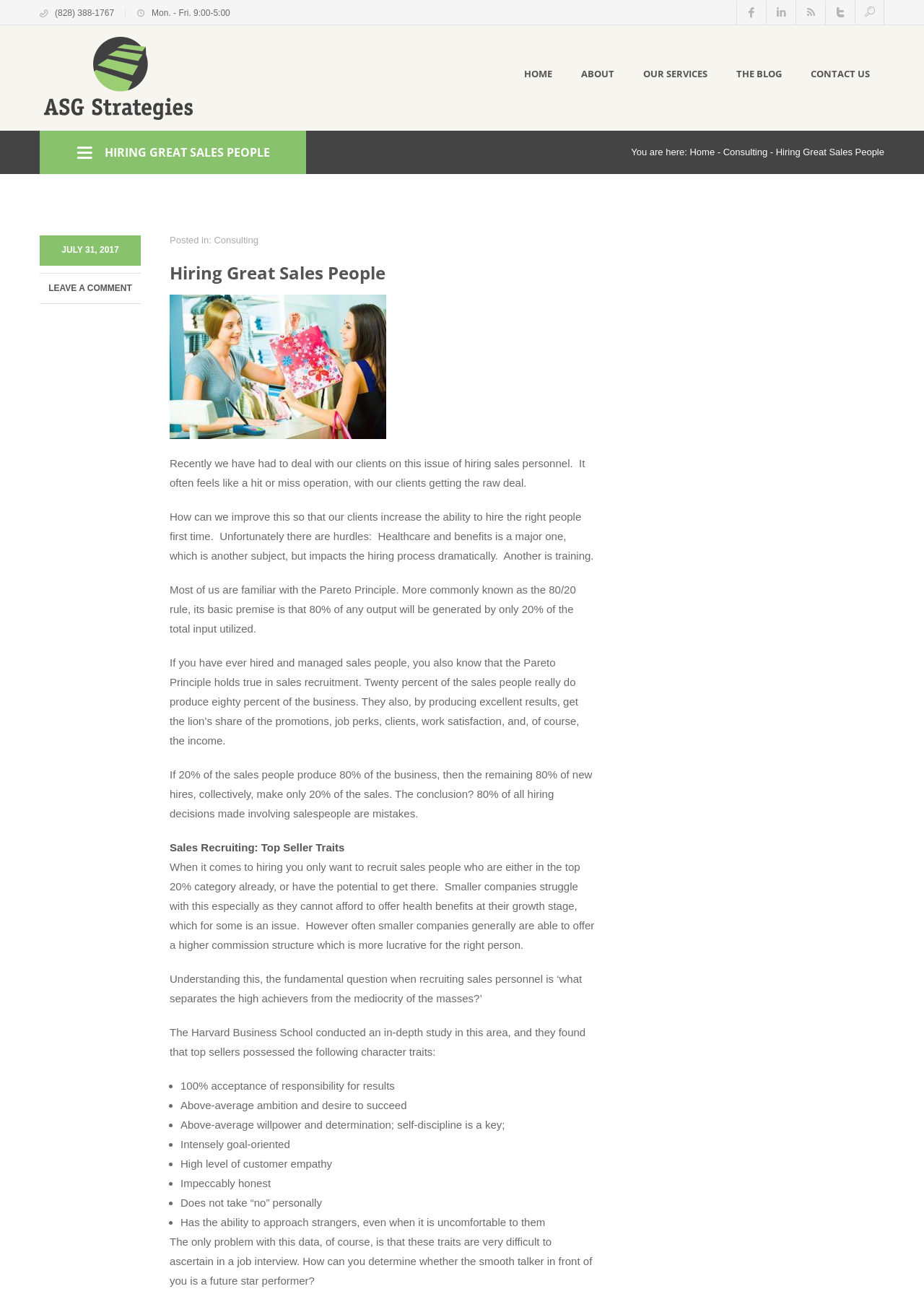Please identify the bounding box coordinates of the region to click in order to complete the task: "Click the 'HOME' link". The coordinates must be four float numbers between 0 and 1, specified as [left, top, right, bottom].

[0.552, 0.02, 0.613, 0.094]